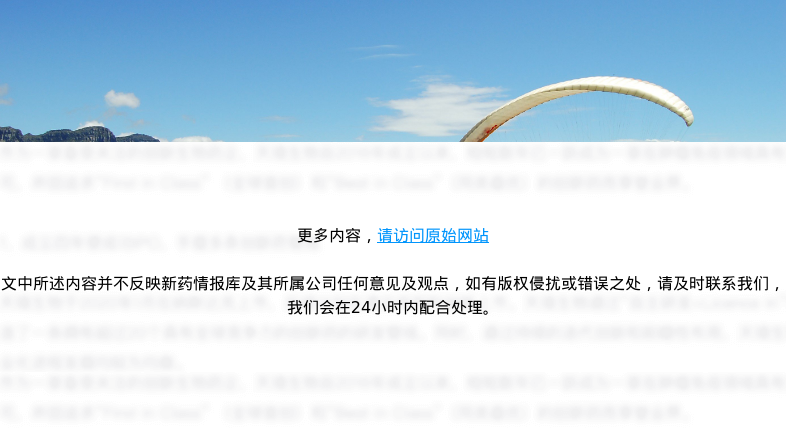What industry is the article related to?
Please respond to the question with a detailed and informative answer.

The caption emphasizes the article's relevance to the pharmaceutical industry, particularly focusing on high-level executive movements that could influence company strategy and market dynamics.